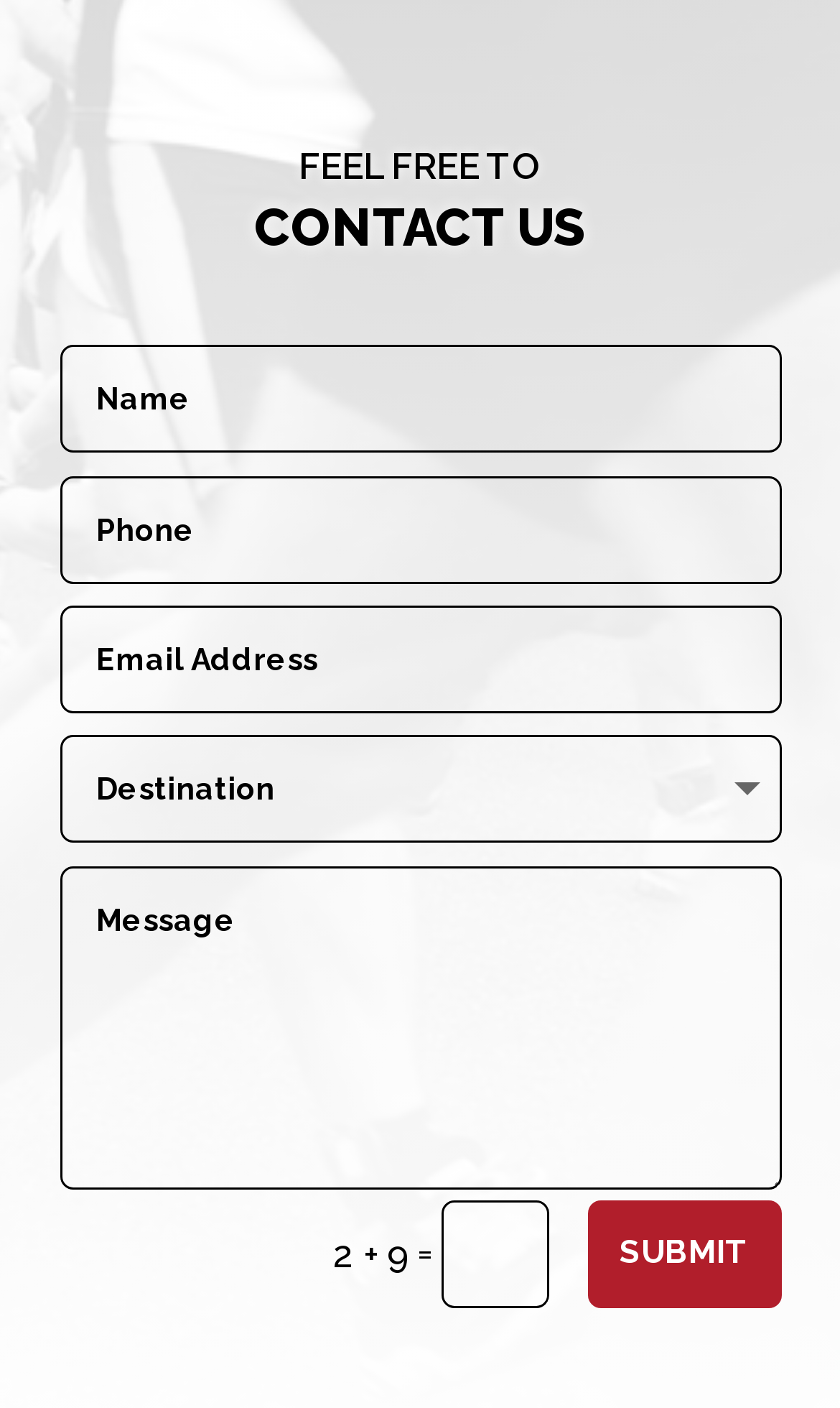Extract the bounding box coordinates for the described element: "name="et_pb_contact_email_0" placeholder="Email Address"". The coordinates should be represented as four float numbers between 0 and 1: [left, top, right, bottom].

[0.071, 0.43, 0.93, 0.507]